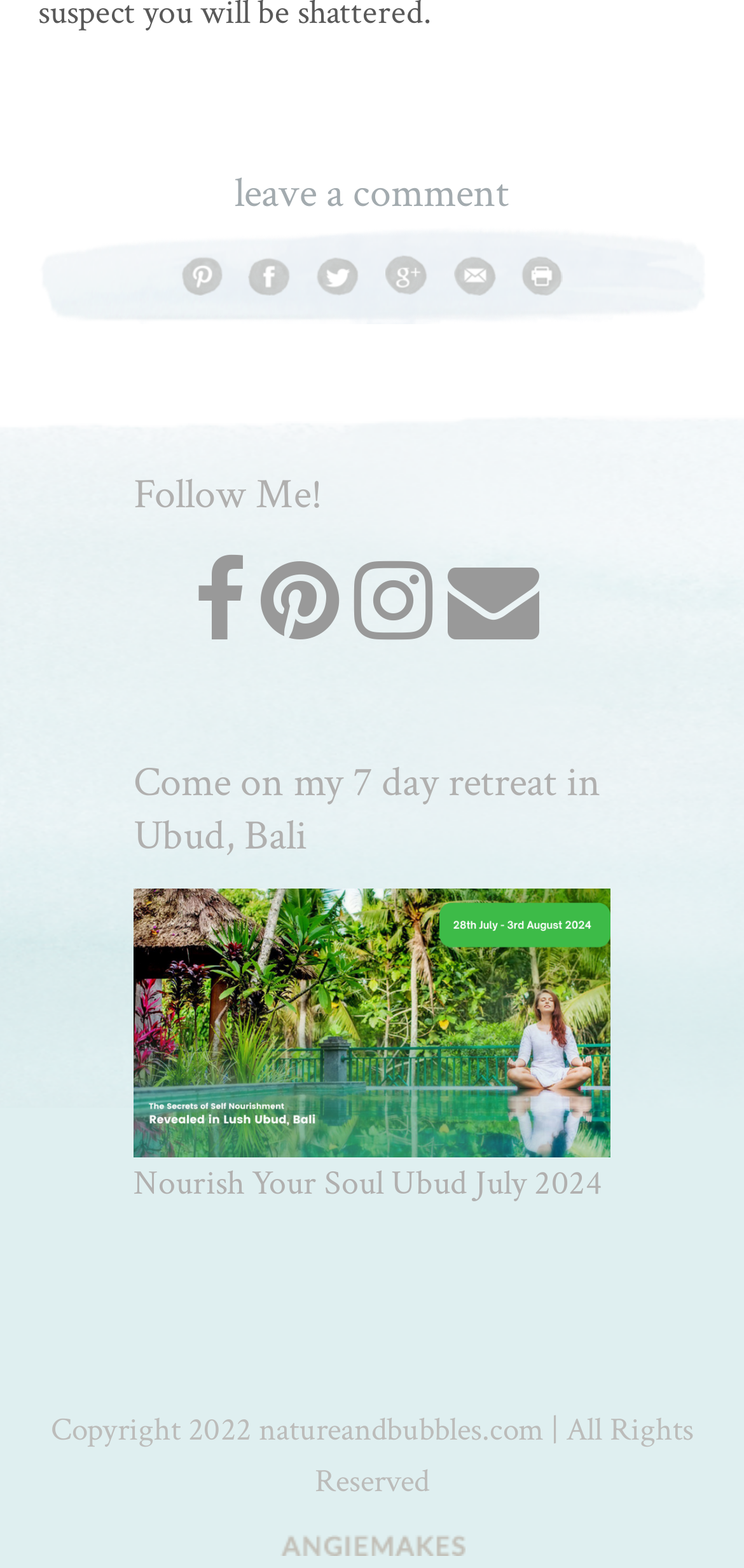Pinpoint the bounding box coordinates of the area that should be clicked to complete the following instruction: "tweet about this". The coordinates must be given as four float numbers between 0 and 1, i.e., [left, top, right, bottom].

[0.426, 0.162, 0.482, 0.188]